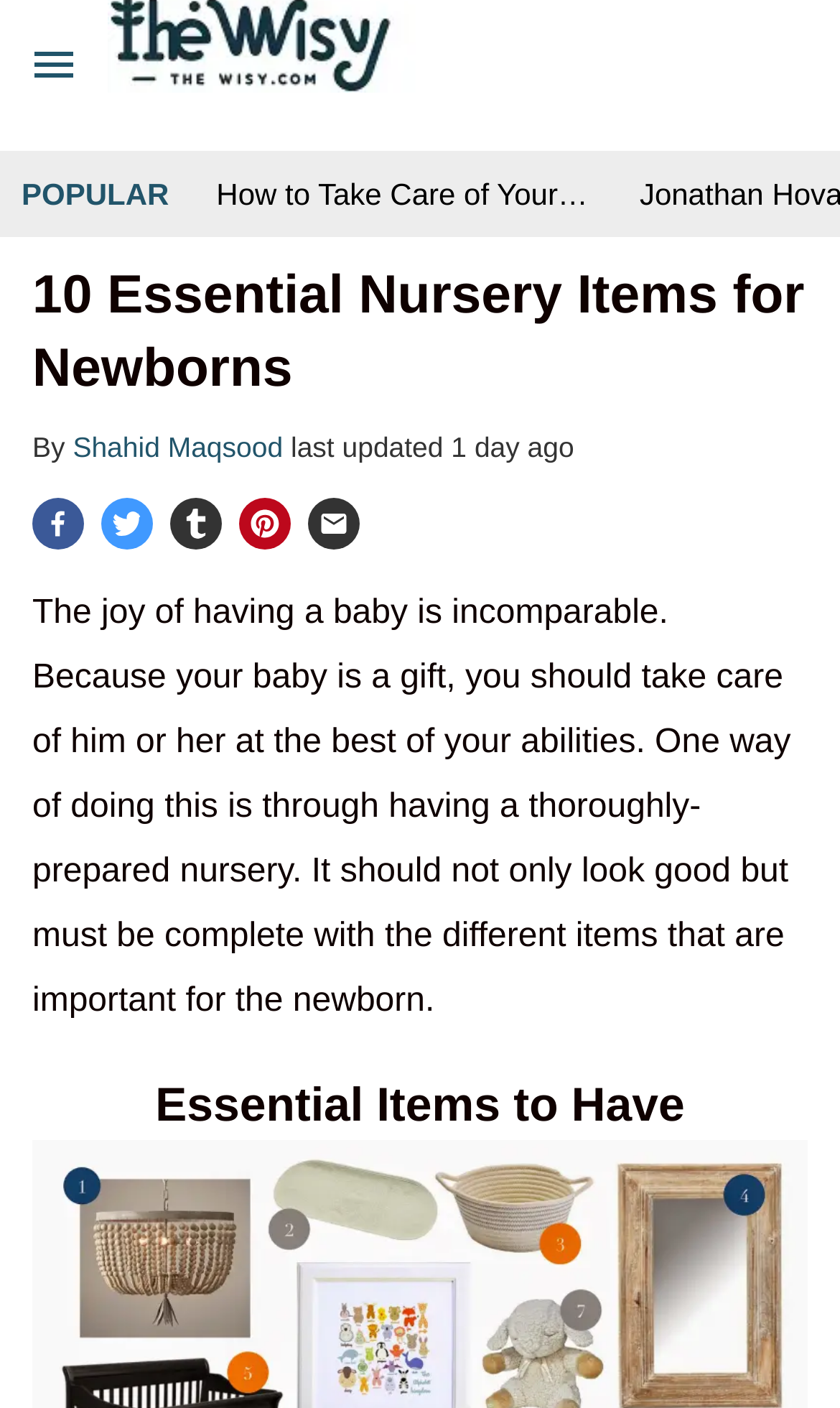Determine the bounding box coordinates for the region that must be clicked to execute the following instruction: "Read the article about 10 essential nursery items for newborns".

[0.038, 0.184, 0.962, 0.288]